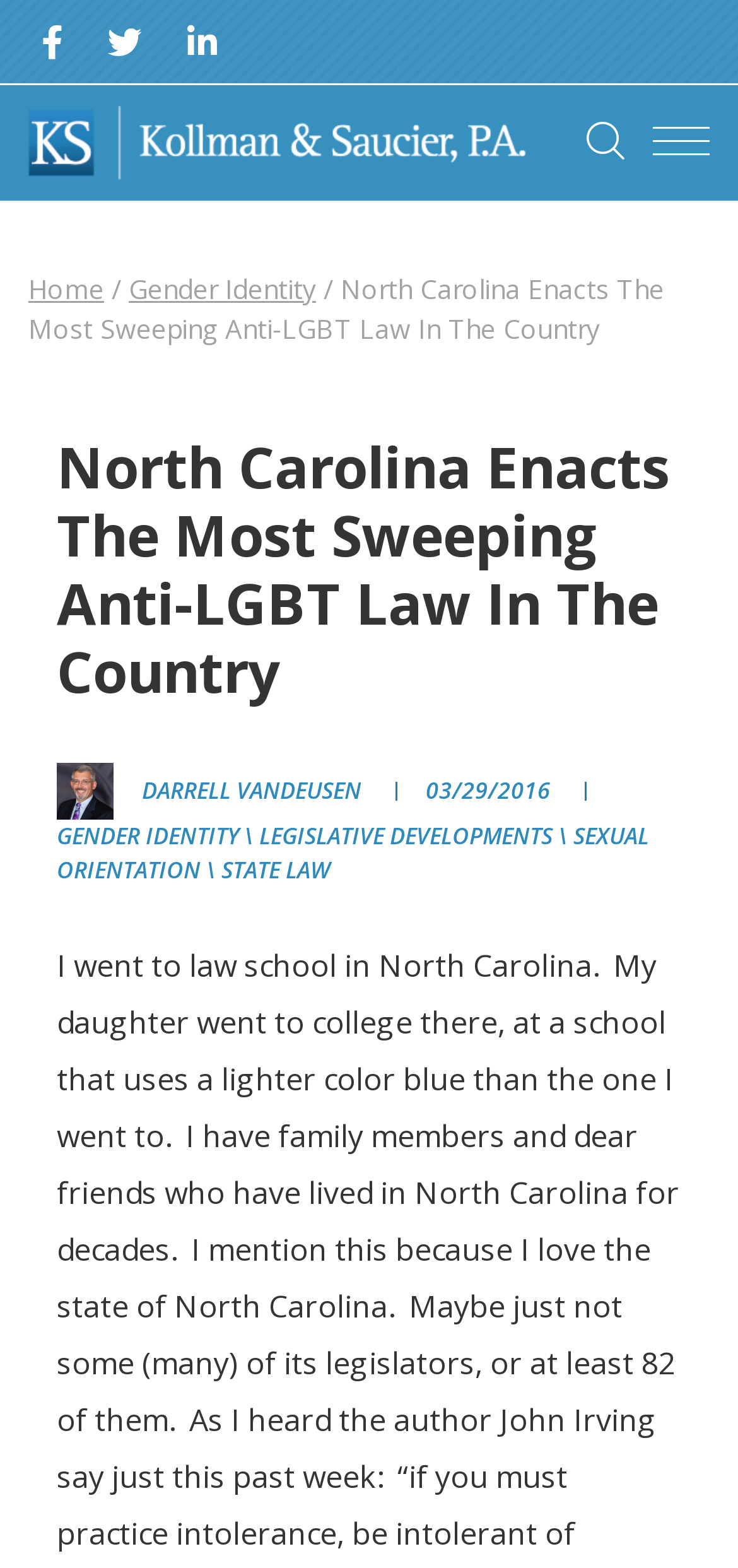Give an in-depth explanation of the webpage layout and content.

The webpage appears to be a news article or blog post from Kollman & Saucier P.A., a law firm. At the top, there are three social media links, represented by icons, aligned horizontally. Below these icons, the law firm's name "Kollman & Saucier P.A." is displayed, accompanied by a logo image.

To the right of the logo, there is a navigation menu with links to "Home", "Gender Identity", and other pages, separated by a forward slash. The title of the article, "North Carolina Enacts The Most Sweeping Anti-LGBT Law In The Country", is displayed prominently below the navigation menu.

The article's author, Darrell VanDeusen, is credited with a small image and text displaying their name and the date of publication, March 29, 2016. Below the author's information, there are several links to related topics, including "GENDER IDENTITY", "LEGISLATIVE DEVELOPMENTS", "SEXUAL ORIENTATION", and "STATE LAW", which are arranged horizontally and separated by a forward slash.

Overall, the webpage has a simple and organized layout, with clear headings and concise text, making it easy to navigate and read.